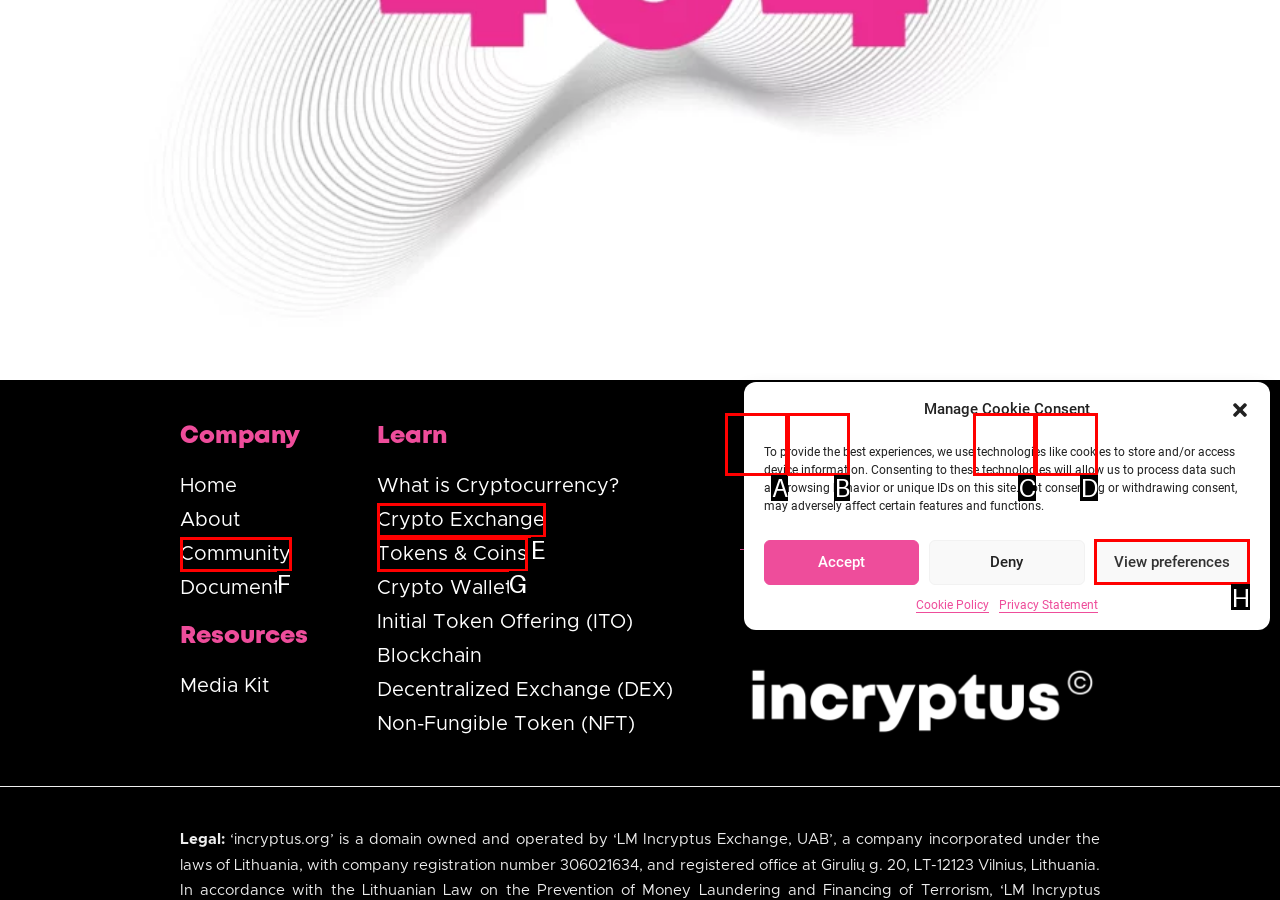Find the option that matches this description: Instagram
Provide the corresponding letter directly.

B